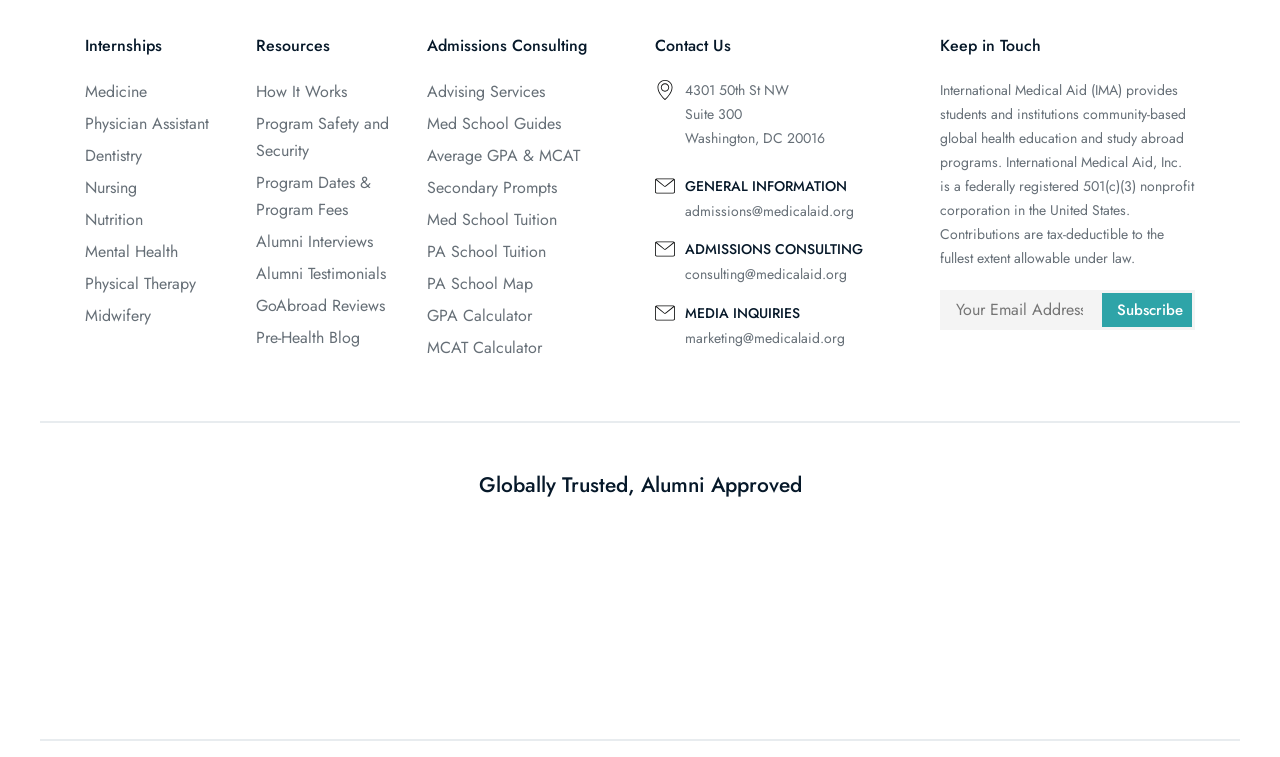Specify the bounding box coordinates of the element's area that should be clicked to execute the given instruction: "Click on the 'Contact Us' link". The coordinates should be four float numbers between 0 and 1, i.e., [left, top, right, bottom].

[0.512, 0.044, 0.571, 0.075]